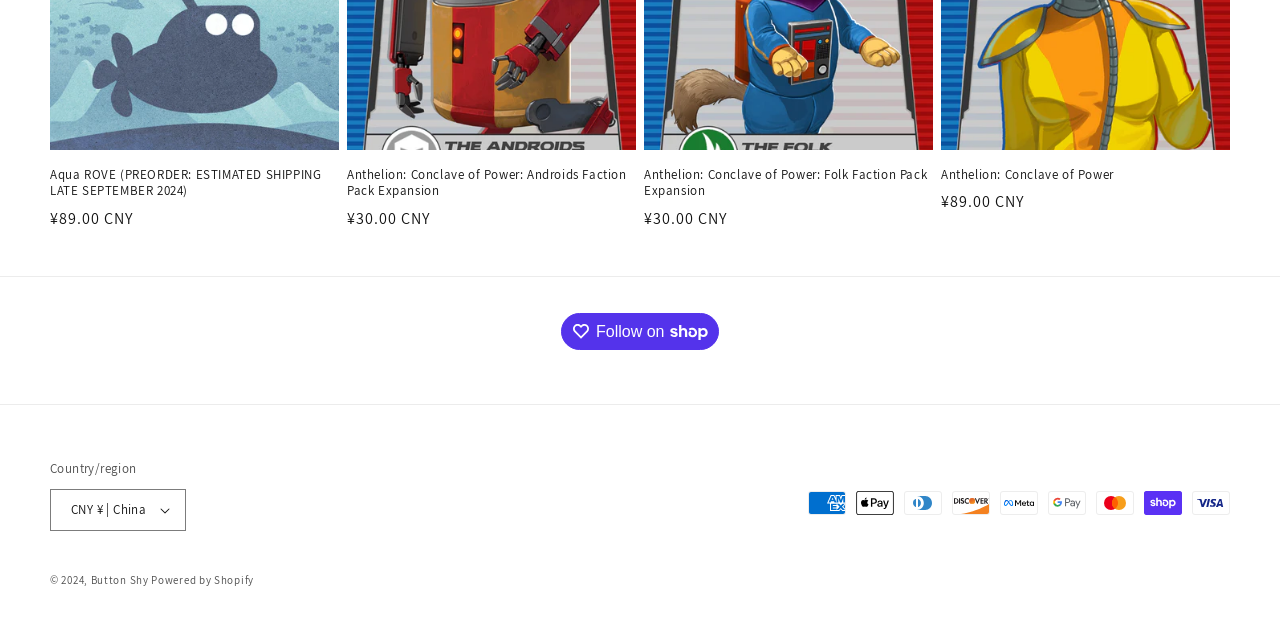Identify the bounding box coordinates of the area you need to click to perform the following instruction: "Select country or region".

[0.039, 0.781, 0.145, 0.848]